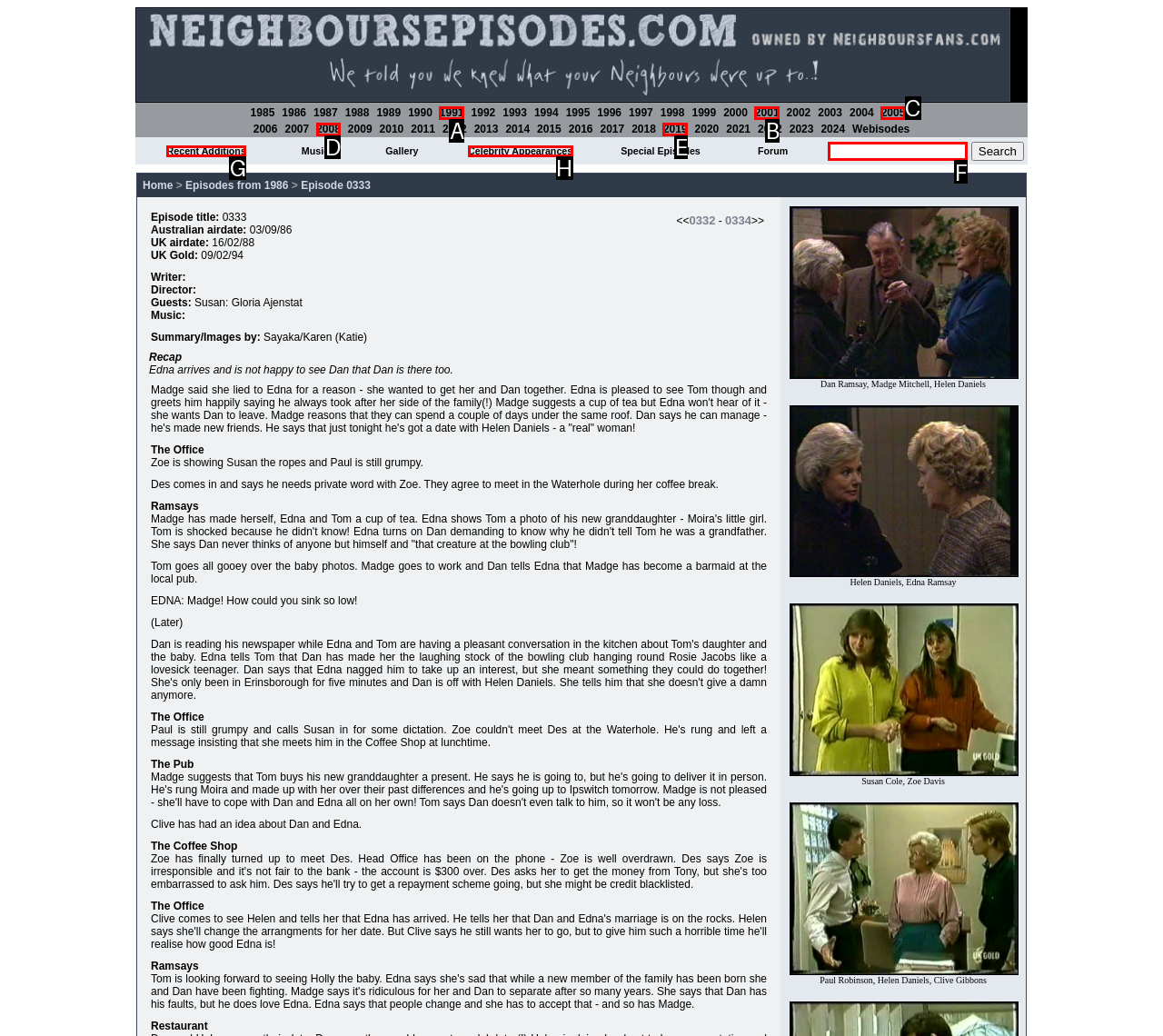Determine the HTML element to be clicked to complete the task: Click on the 'HOME' link. Answer by giving the letter of the selected option.

None